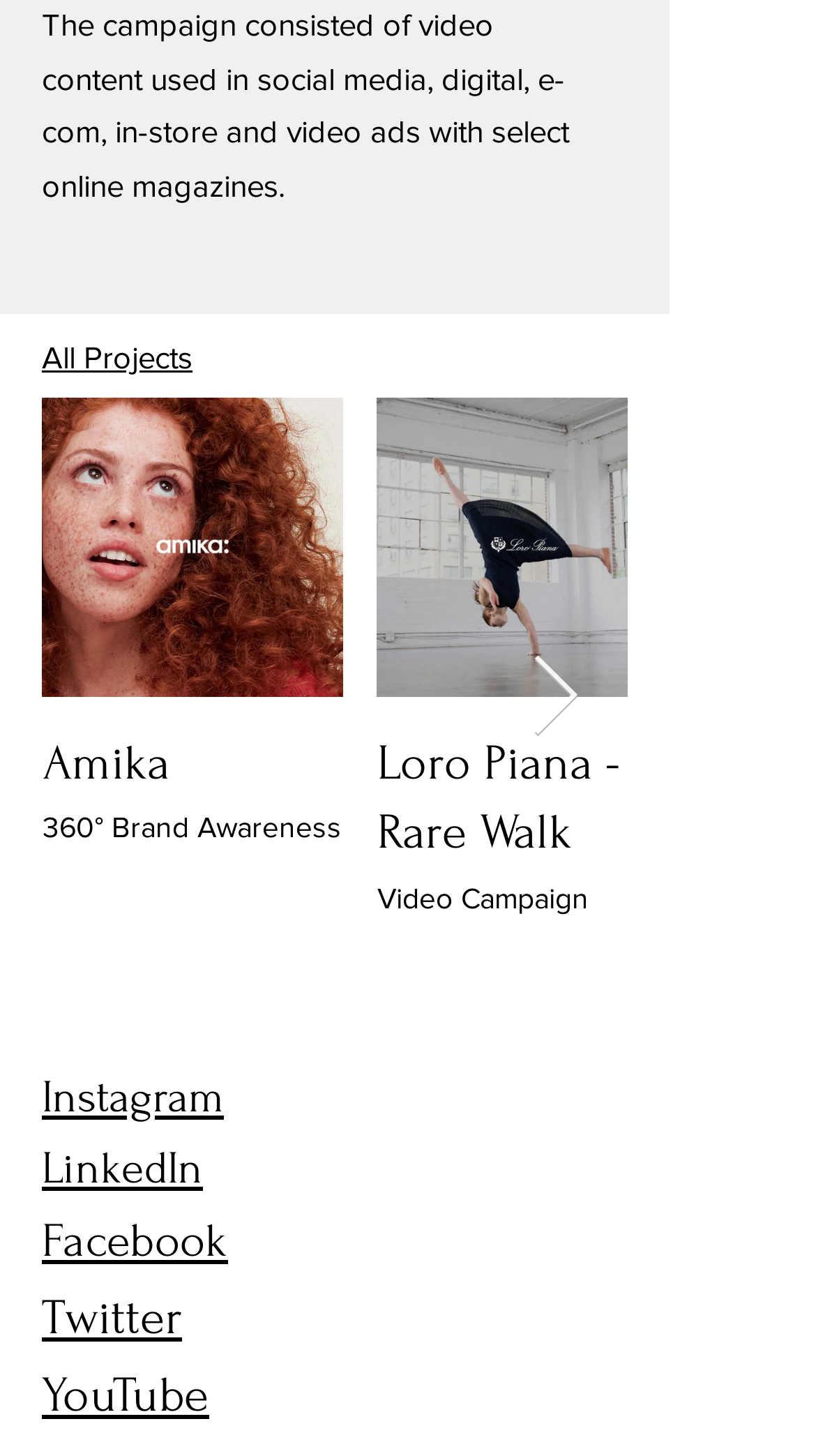Please locate the bounding box coordinates of the element that needs to be clicked to achieve the following instruction: "View all projects". The coordinates should be four float numbers between 0 and 1, i.e., [left, top, right, bottom].

[0.051, 0.233, 0.236, 0.257]